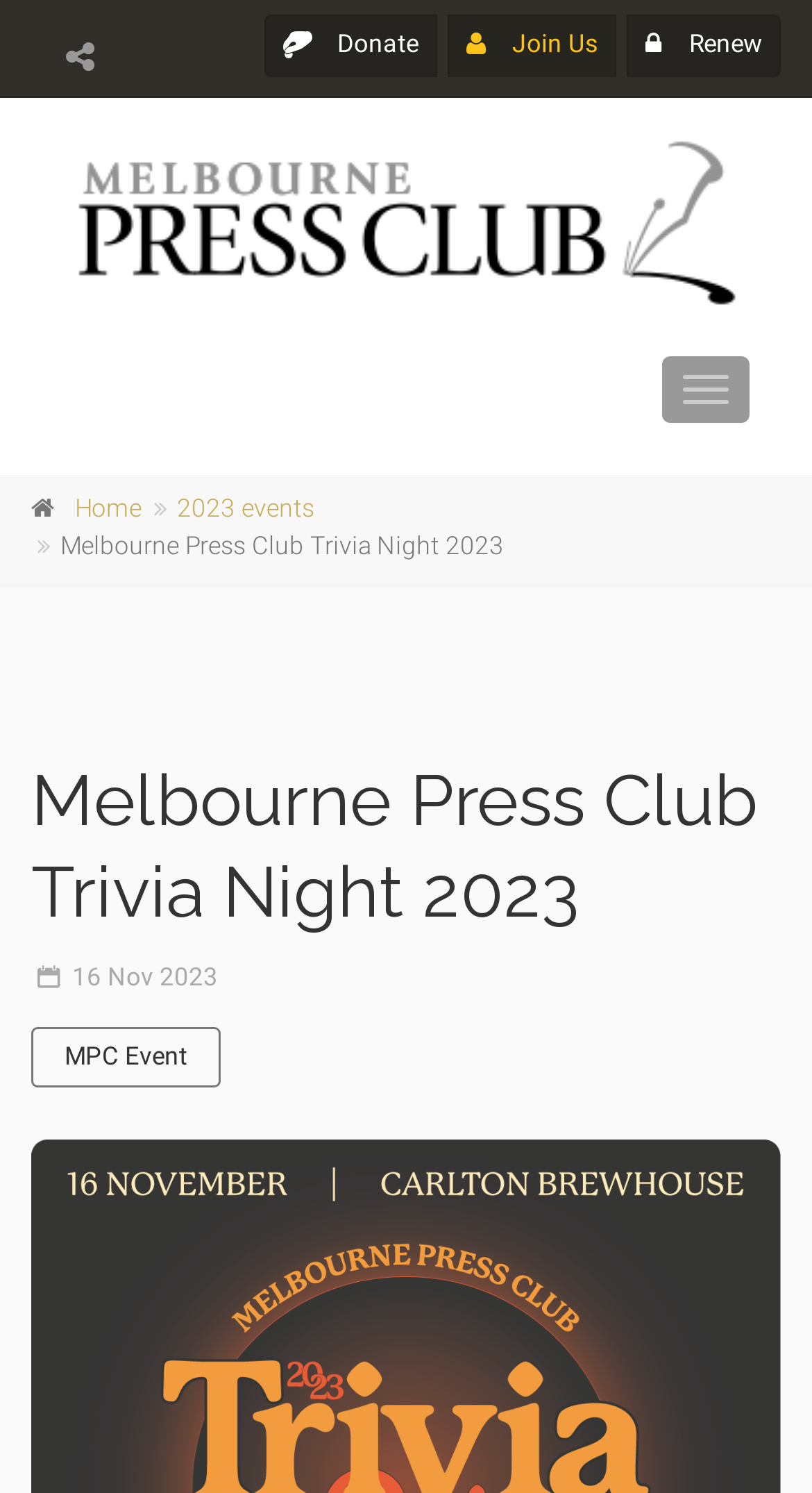Please answer the following question as detailed as possible based on the image: 
What is the purpose of the button with a navigation icon?

The button with a navigation icon has the text 'Toggle navigation', indicating that its purpose is to toggle the navigation menu.